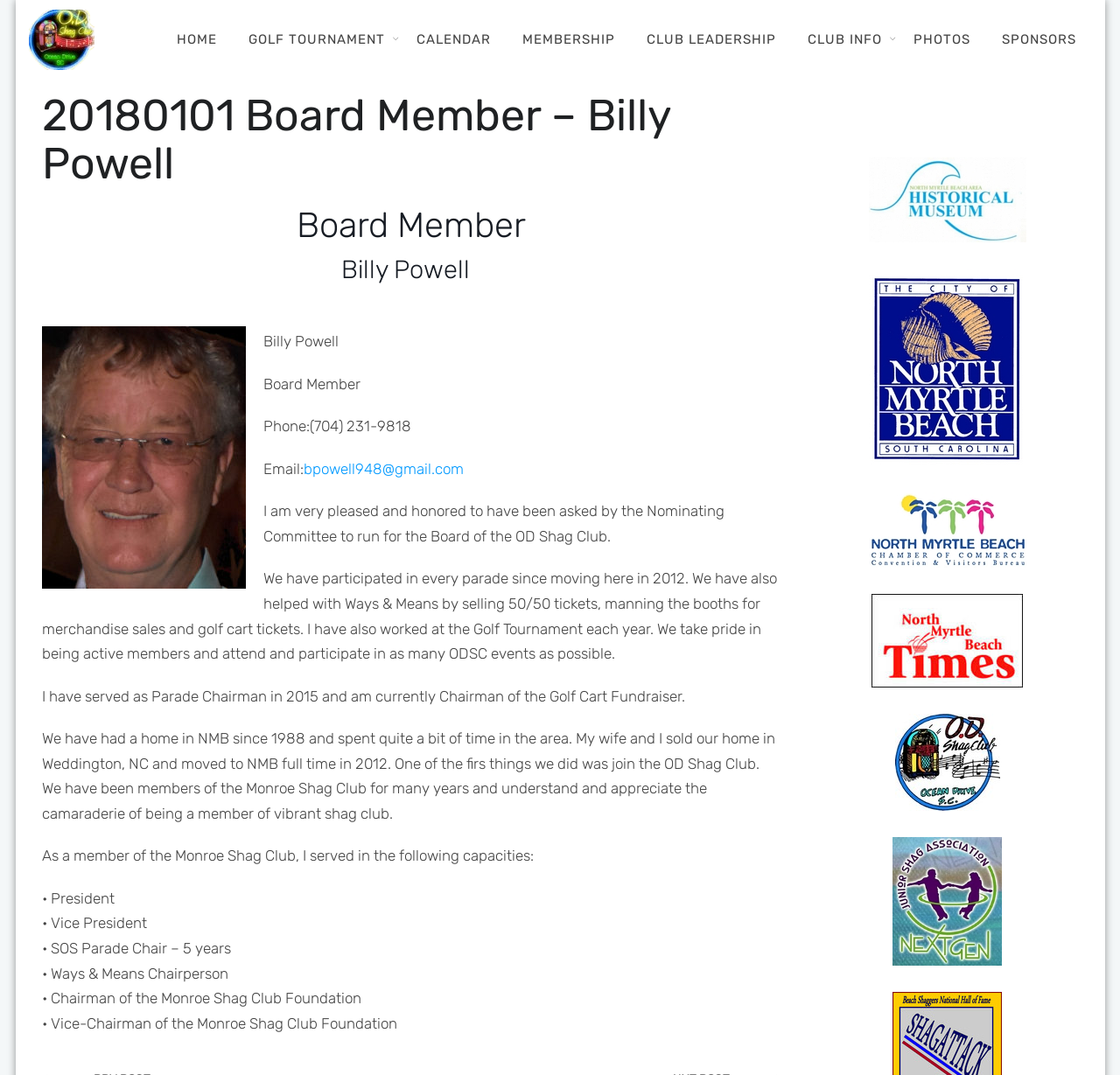Generate the text of the webpage's primary heading.

20180101 Board Member – Billy Powell